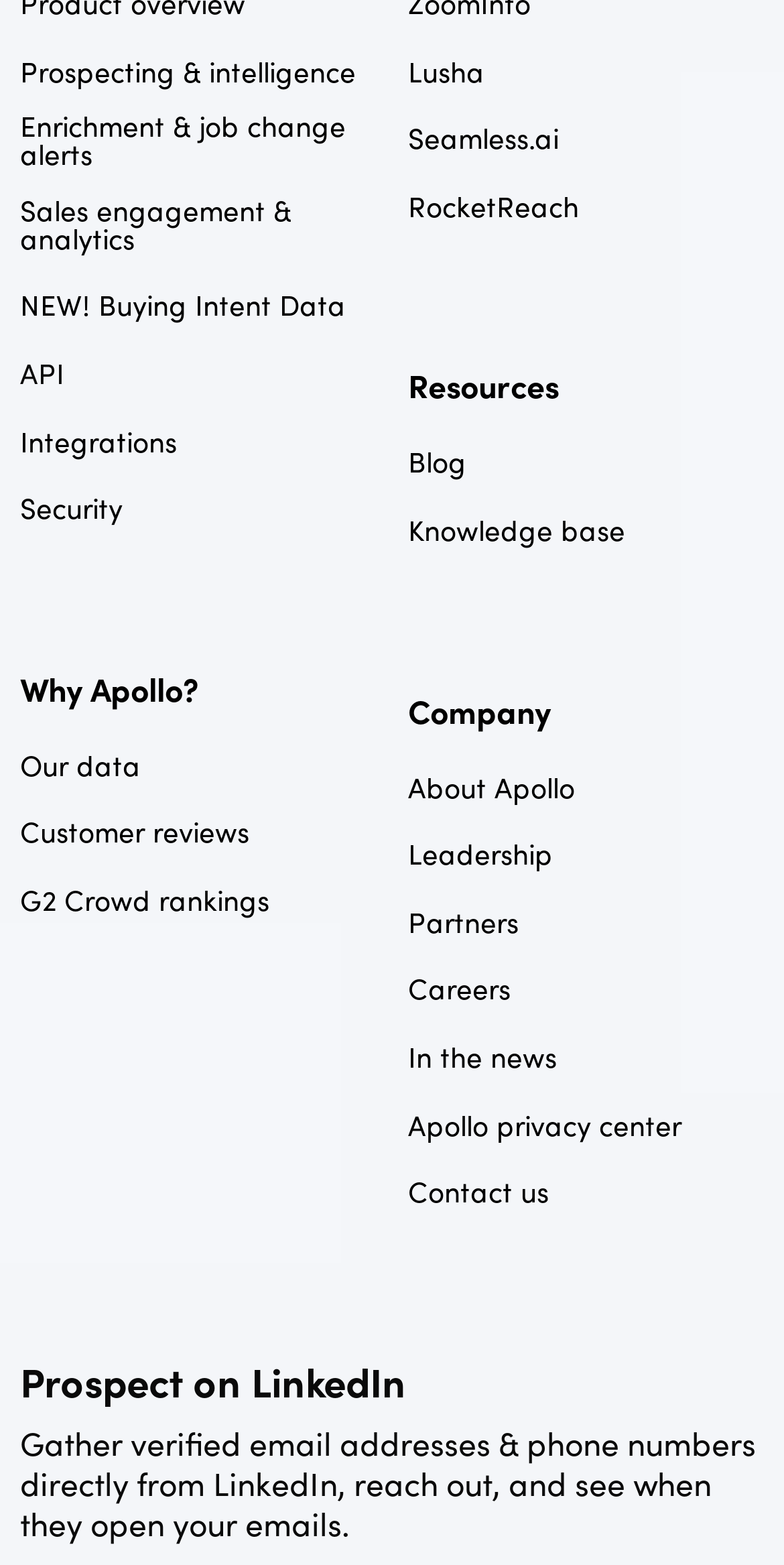Identify the bounding box coordinates of the region that needs to be clicked to carry out this instruction: "Read customer reviews". Provide these coordinates as four float numbers ranging from 0 to 1, i.e., [left, top, right, bottom].

[0.026, 0.522, 0.318, 0.54]